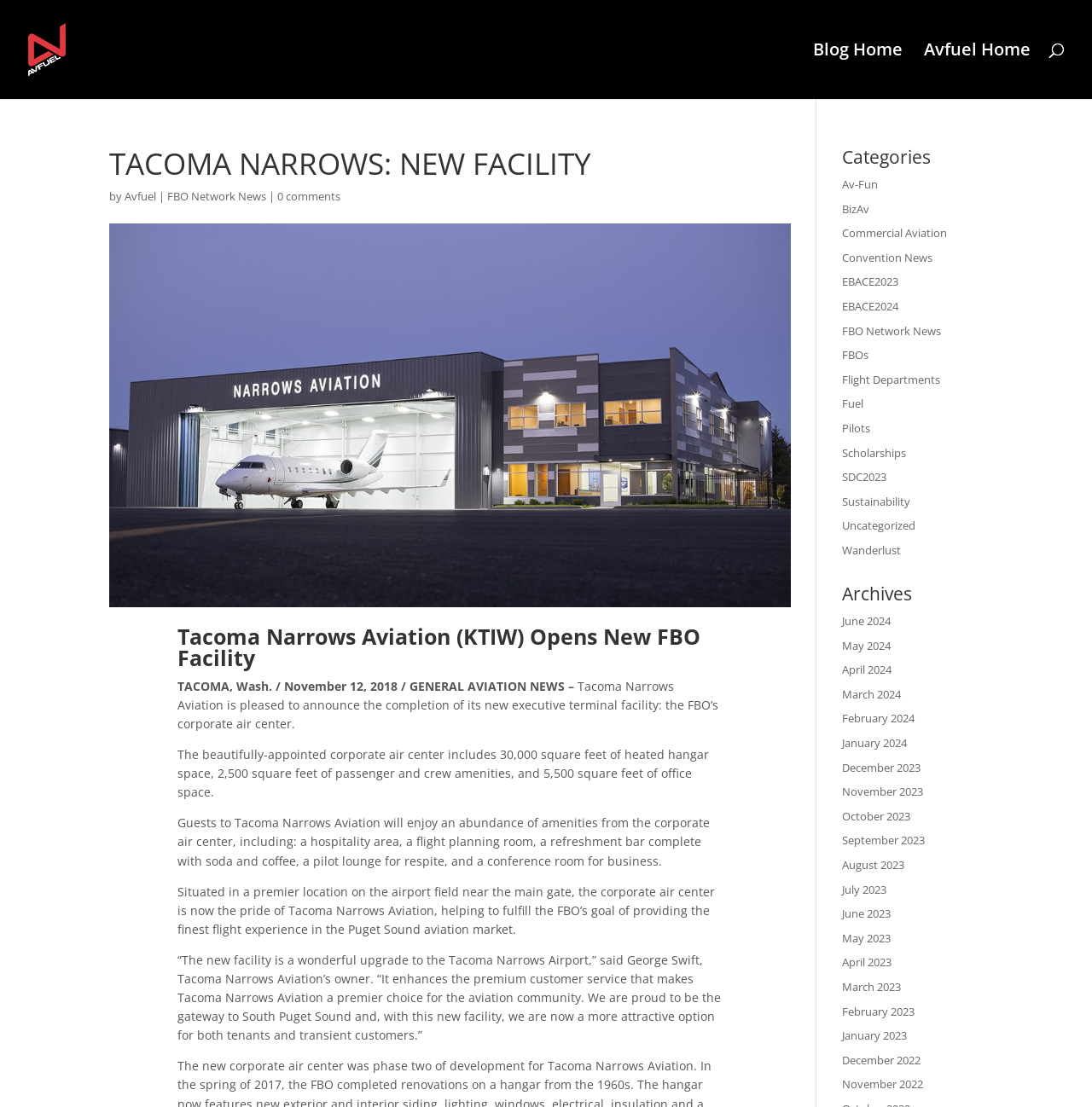Bounding box coordinates are given in the format (top-left x, top-left y, bottom-right x, bottom-right y). All values should be floating point numbers between 0 and 1. Provide the bounding box coordinate for the UI element described as: Fuel

[0.771, 0.358, 0.791, 0.372]